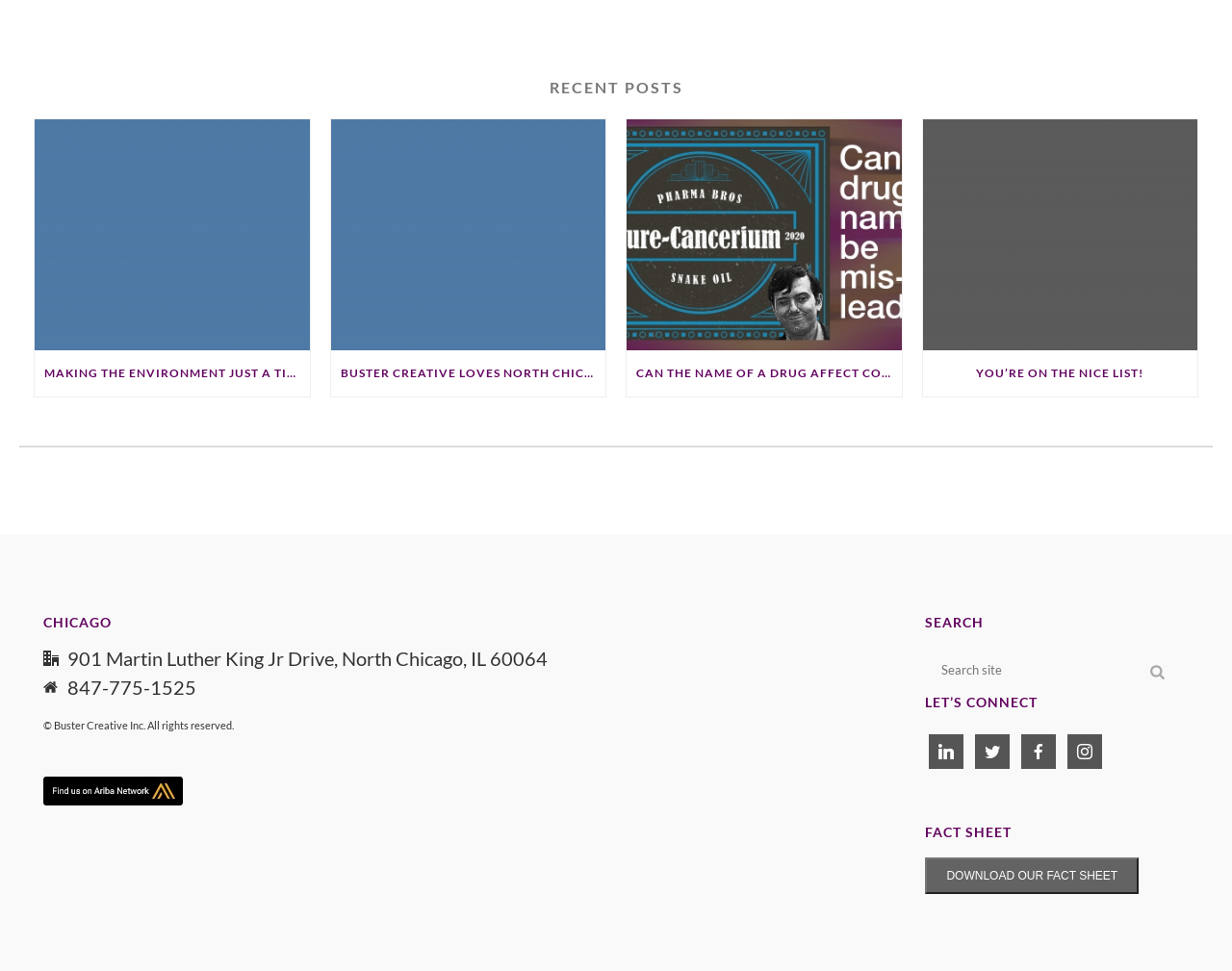Using the provided description: "847-775-1525", find the bounding box coordinates of the corresponding UI element. The output should be four float numbers between 0 and 1, in the format [left, top, right, bottom].

[0.055, 0.698, 0.159, 0.716]